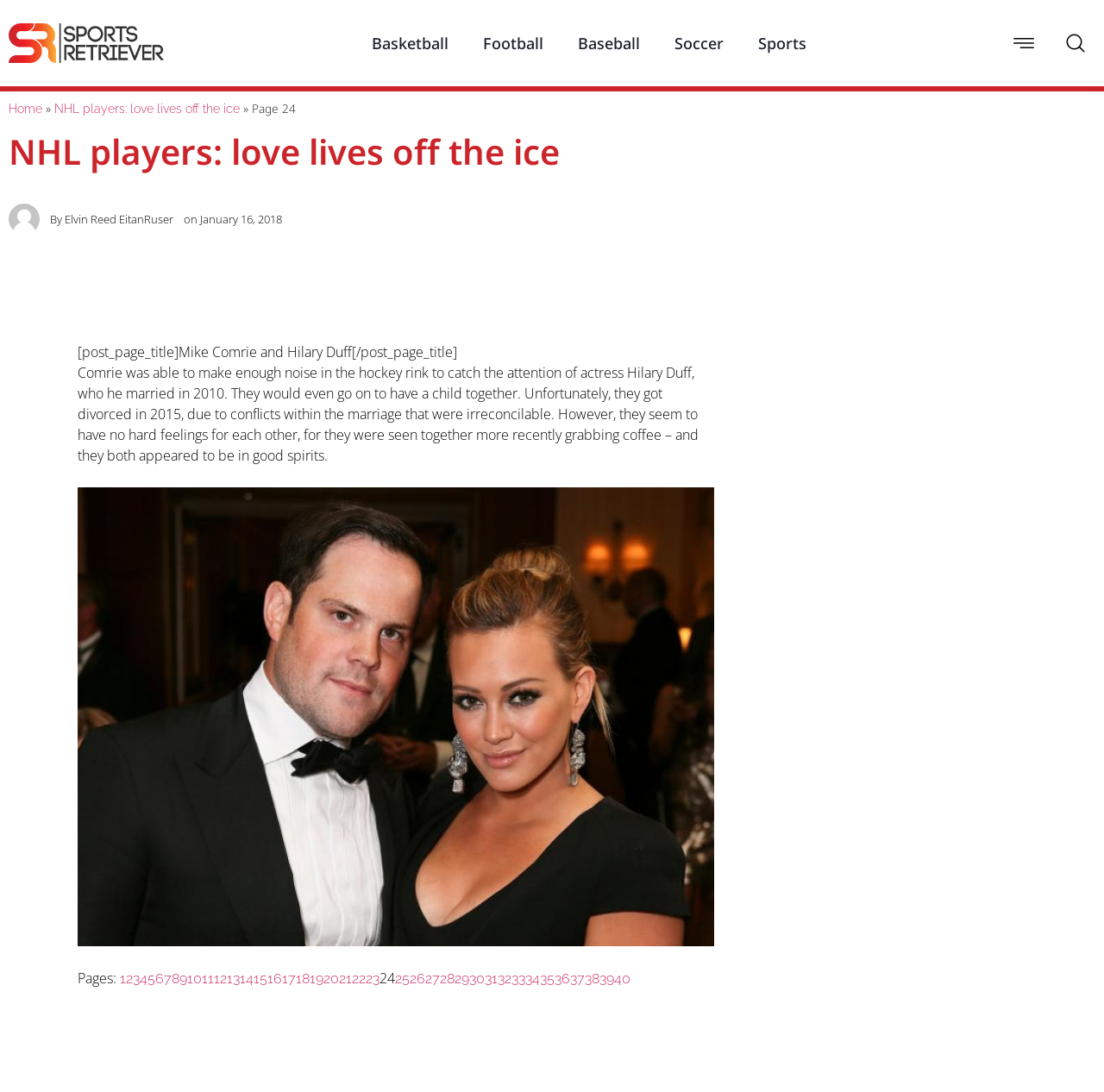Locate the bounding box coordinates of the element I should click to achieve the following instruction: "View the picture of Elvin Reed EitanRuser".

[0.008, 0.187, 0.036, 0.215]